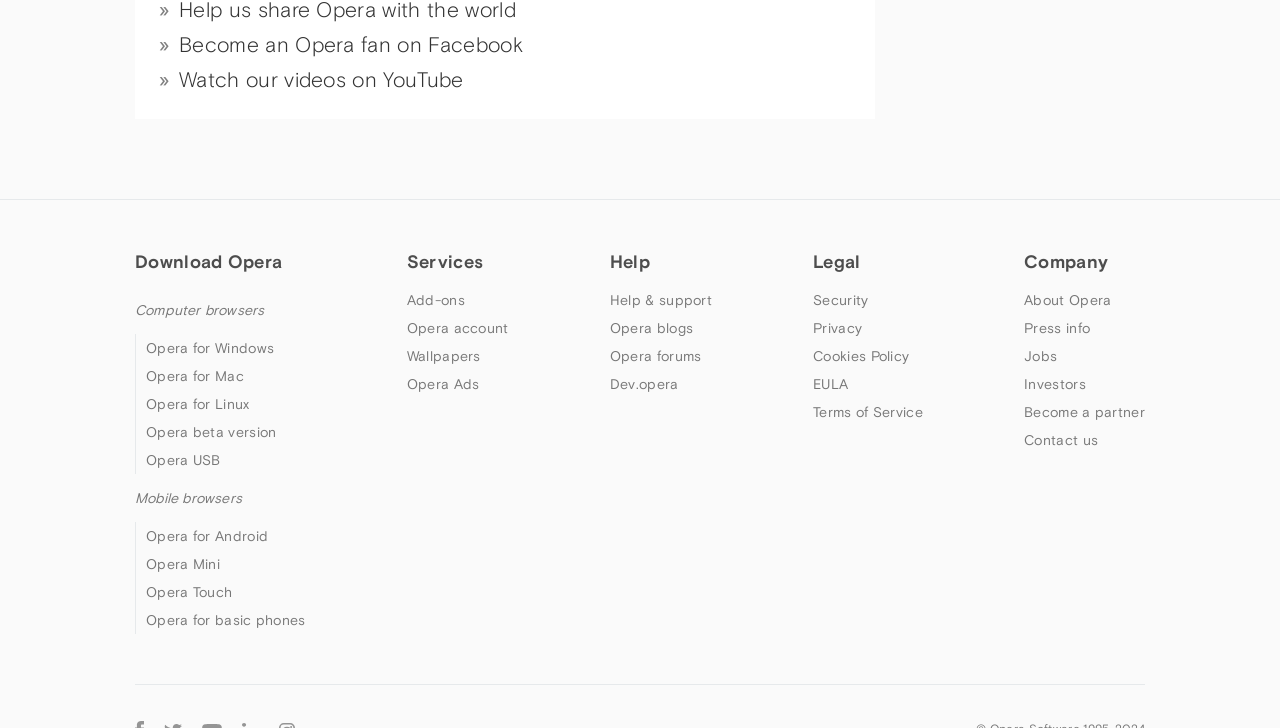Please identify the bounding box coordinates for the region that you need to click to follow this instruction: "Learn about Opera account".

[0.318, 0.439, 0.397, 0.461]